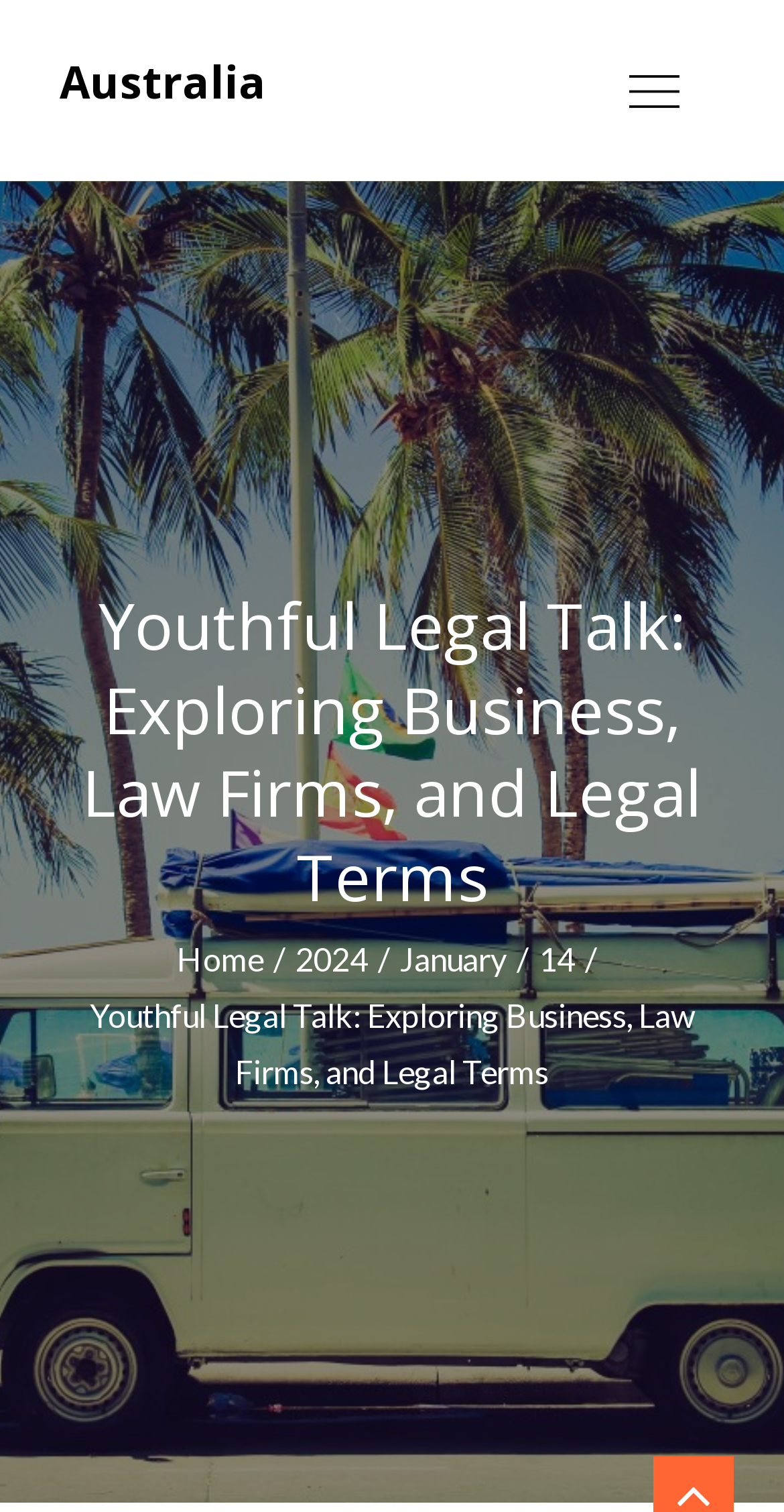Identify and provide the bounding box for the element described by: "steroids for allergic reactions".

[0.469, 0.154, 0.985, 0.18]